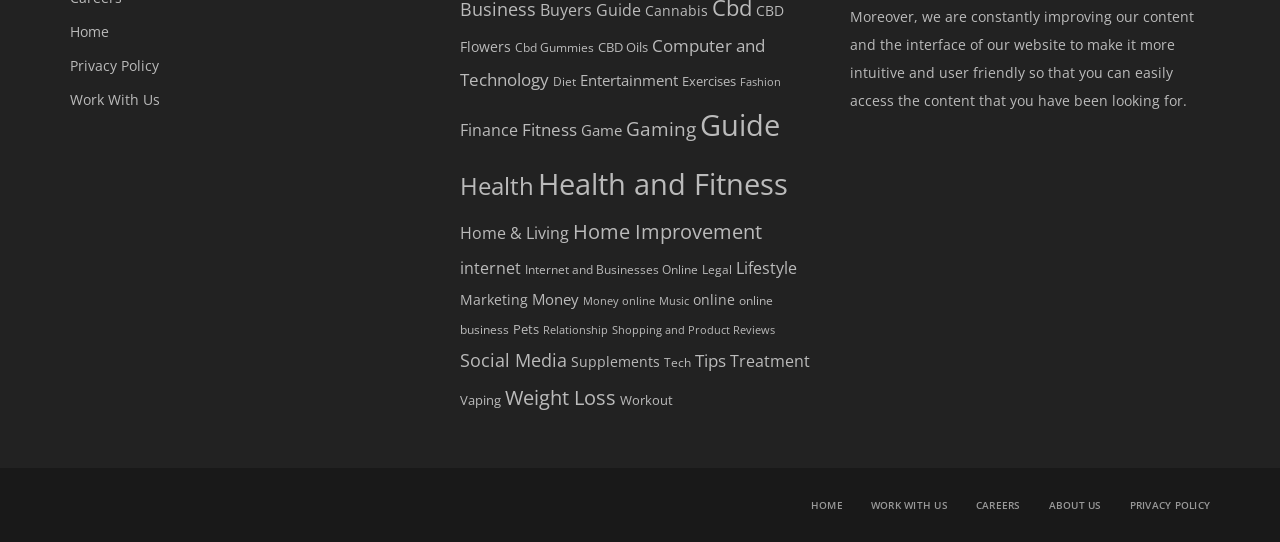Please find the bounding box coordinates of the element that needs to be clicked to perform the following instruction: "Read 'Weight Loss' articles". The bounding box coordinates should be four float numbers between 0 and 1, represented as [left, top, right, bottom].

[0.395, 0.709, 0.481, 0.759]